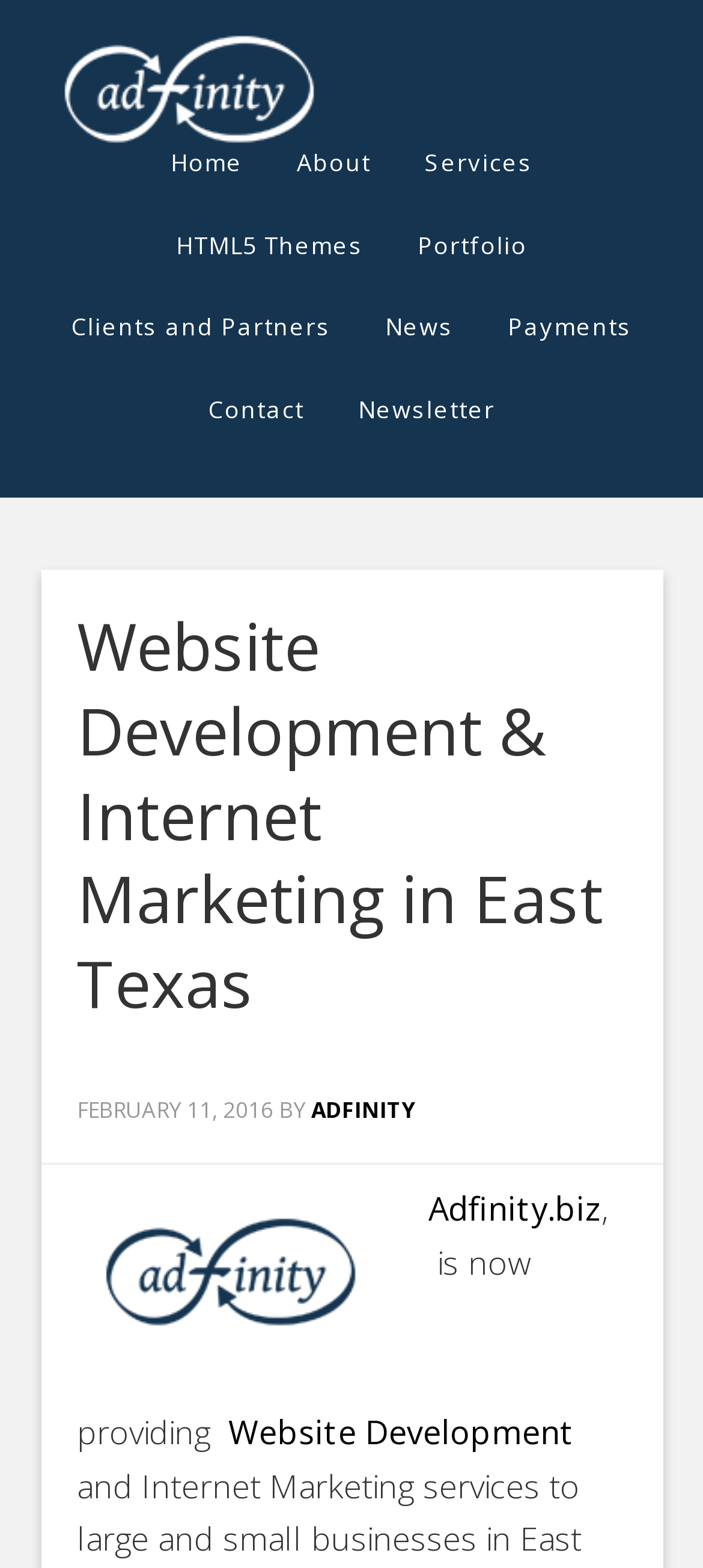Please identify the primary heading on the webpage and return its text.

Website Development & Internet Marketing in East Texas